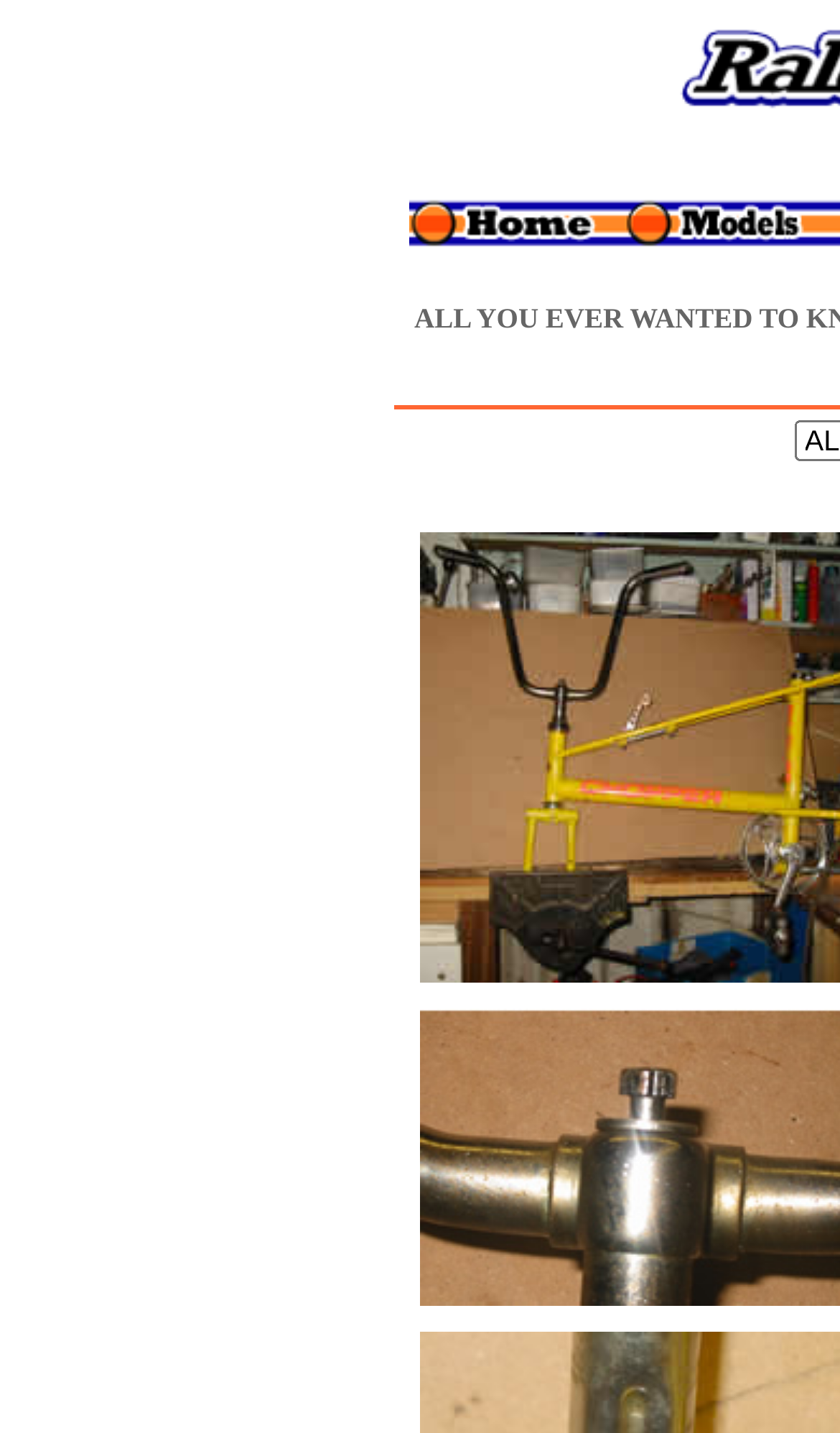Locate the bounding box coordinates of the UI element described by: "alt="Raleigh Chopper Models" name="Image15"". The bounding box coordinates should consist of four float numbers between 0 and 1, i.e., [left, top, right, bottom].

[0.744, 0.153, 1.0, 0.179]